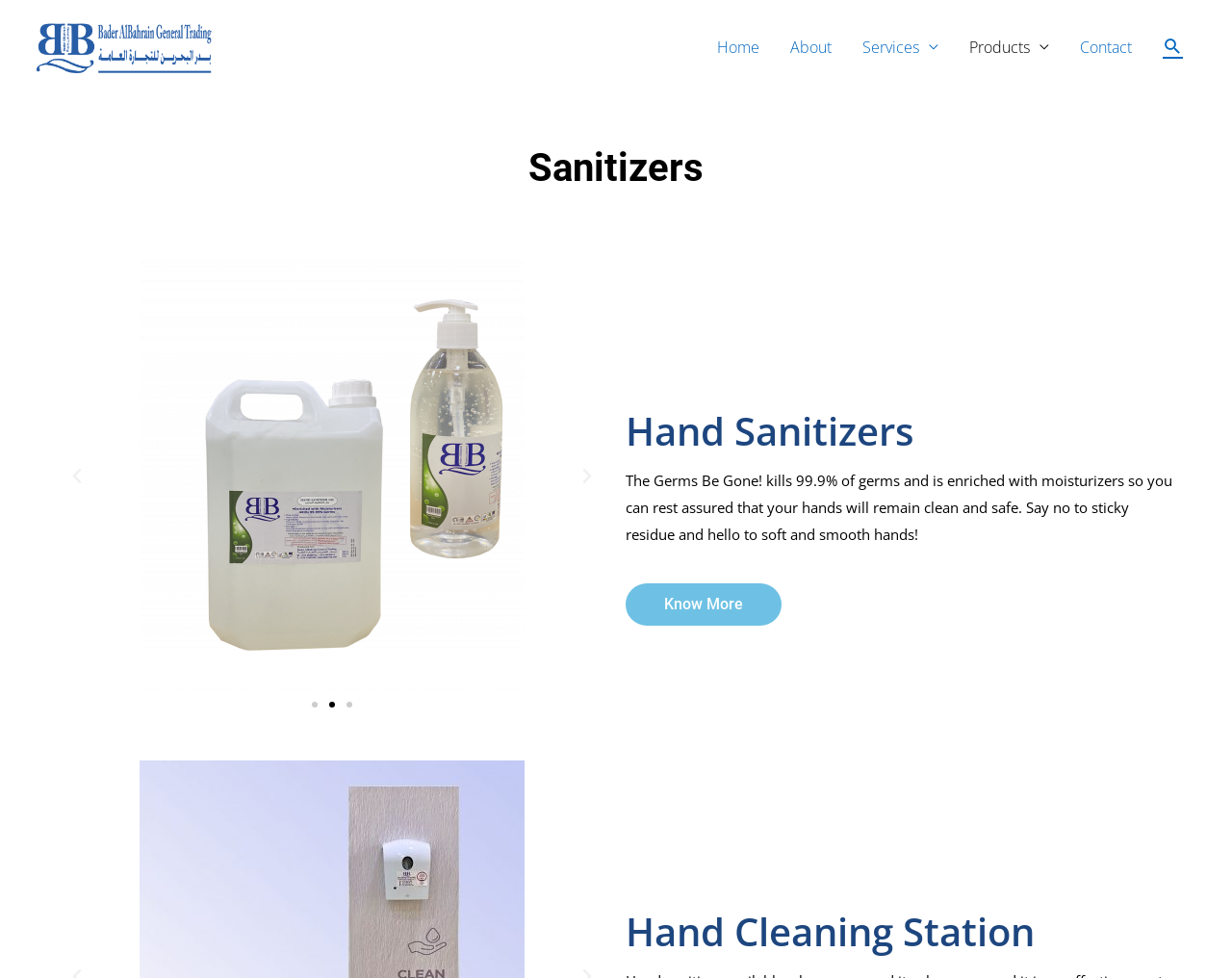What is the name of the product?
Using the image as a reference, answer with just one word or a short phrase.

The Germs Be Gone!